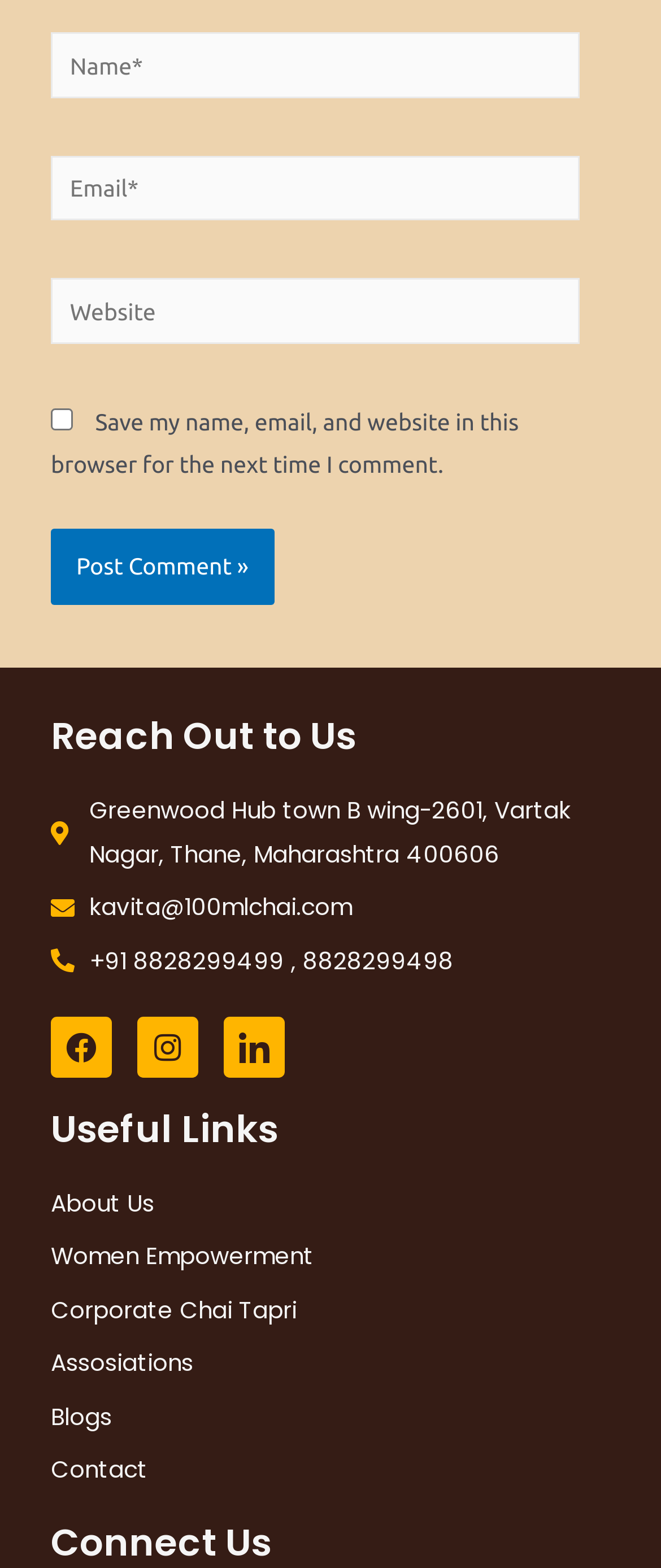For the given element description Contact, determine the bounding box coordinates of the UI element. The coordinates should follow the format (top-left x, top-left y, bottom-right x, bottom-right y) and be within the range of 0 to 1.

[0.077, 0.924, 0.923, 0.951]